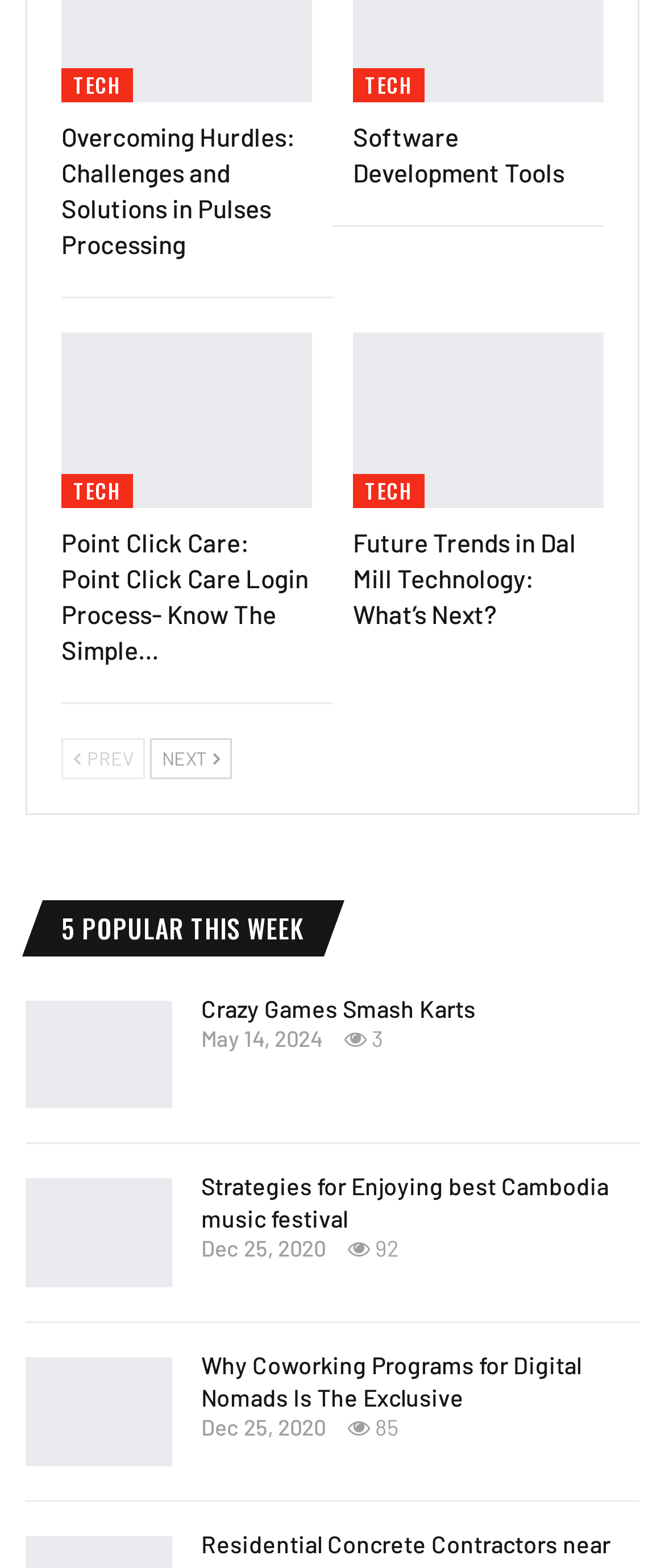Find the bounding box coordinates of the element's region that should be clicked in order to follow the given instruction: "Go to 'Overcoming Hurdles: Challenges and Solutions in Pulses Processing'". The coordinates should consist of four float numbers between 0 and 1, i.e., [left, top, right, bottom].

[0.092, 0.077, 0.444, 0.165]